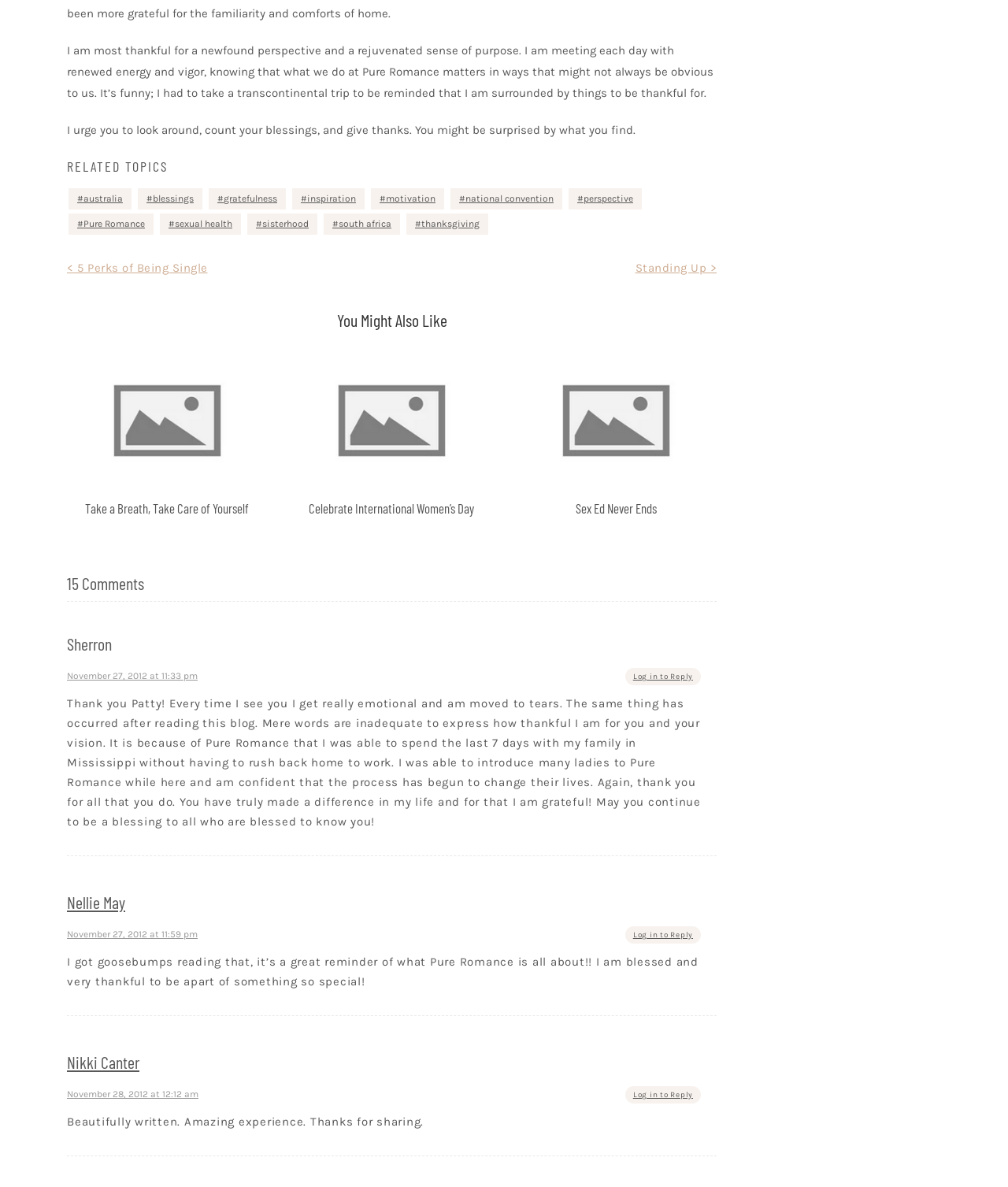Based on the element description, predict the bounding box coordinates (top-left x, top-left y, bottom-right x, bottom-right y) for the UI element in the screenshot: Standing Up >

[0.63, 0.219, 0.711, 0.231]